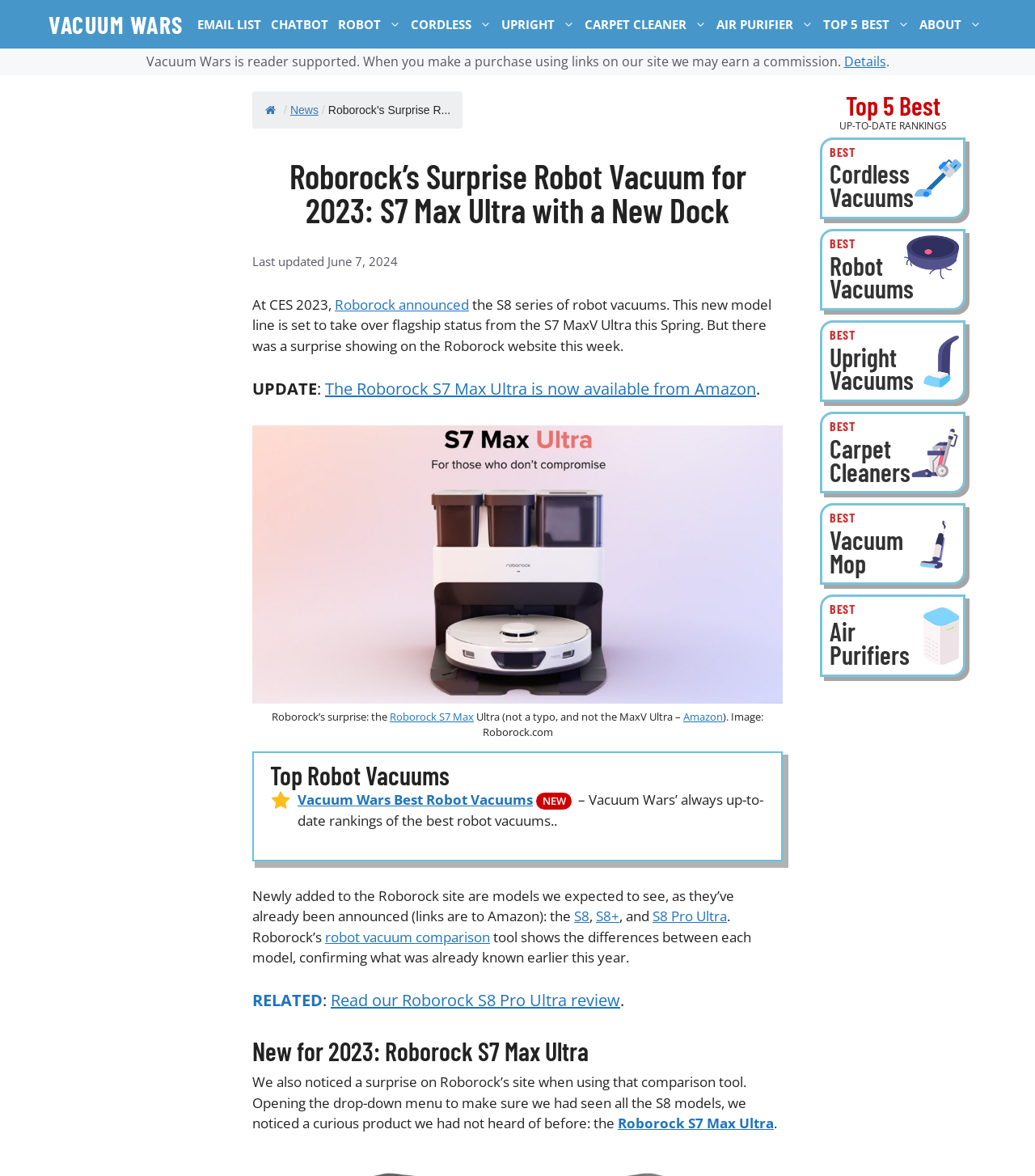Please mark the clickable region by giving the bounding box coordinates needed to complete this instruction: "Check the Top 5 Best Robot Vacuums".

[0.792, 0.195, 0.933, 0.264]